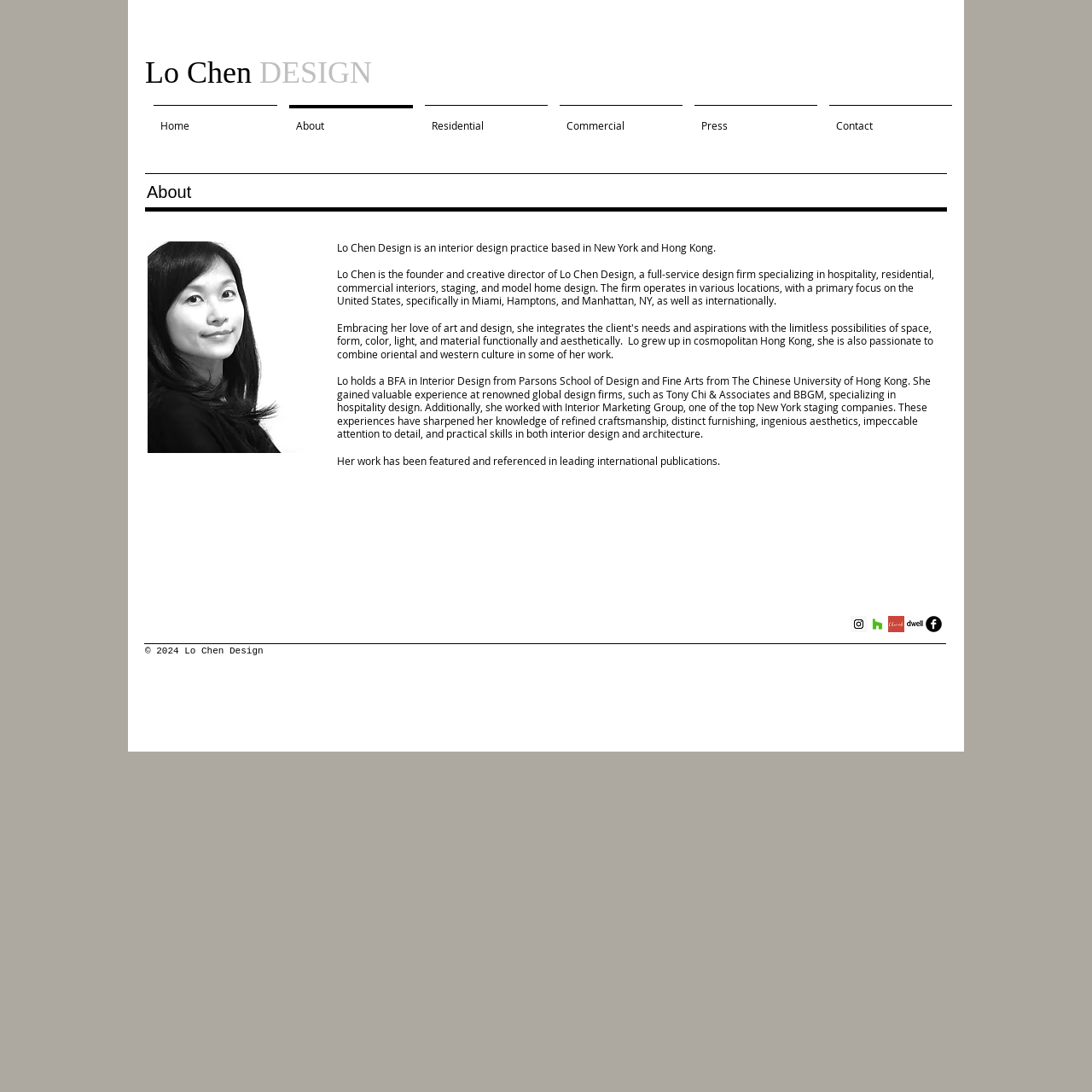Specify the bounding box coordinates of the area to click in order to execute this command: 'View Lo Chen's profile picture'. The coordinates should consist of four float numbers ranging from 0 to 1, and should be formatted as [left, top, right, bottom].

[0.135, 0.221, 0.289, 0.415]